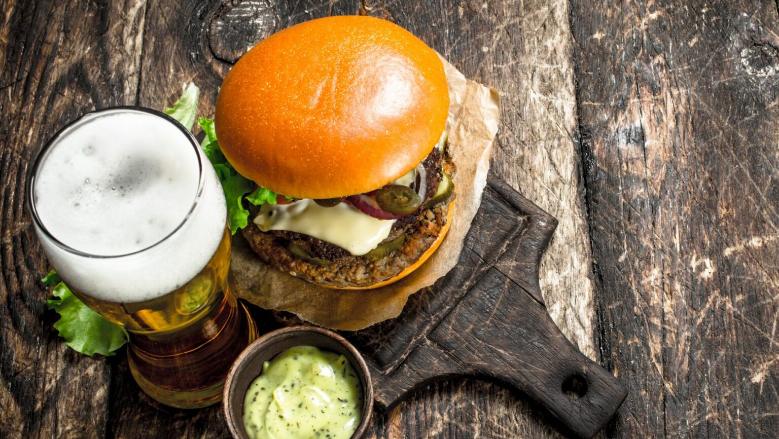Using the information in the image, could you please answer the following question in detail:
What type of atmosphere does the scene exude?

The caption describes the scene as 'exud[ing] a relaxed and inviting atmosphere, perfect for enjoying a casual meal with friends', which indicates the type of atmosphere present in the scene.